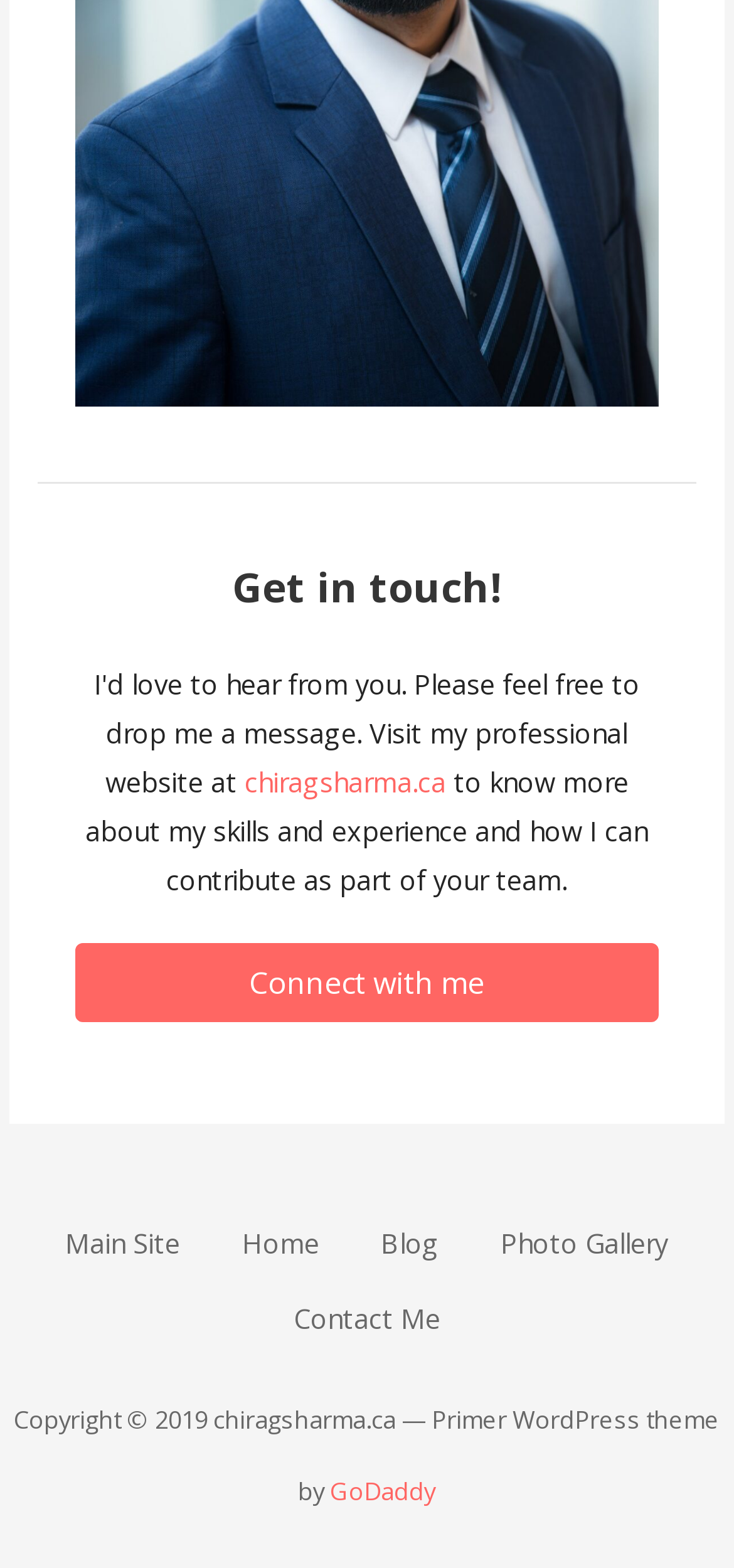Provide a one-word or short-phrase response to the question:
What is the purpose of the 'Connect with me' button?

To get in touch